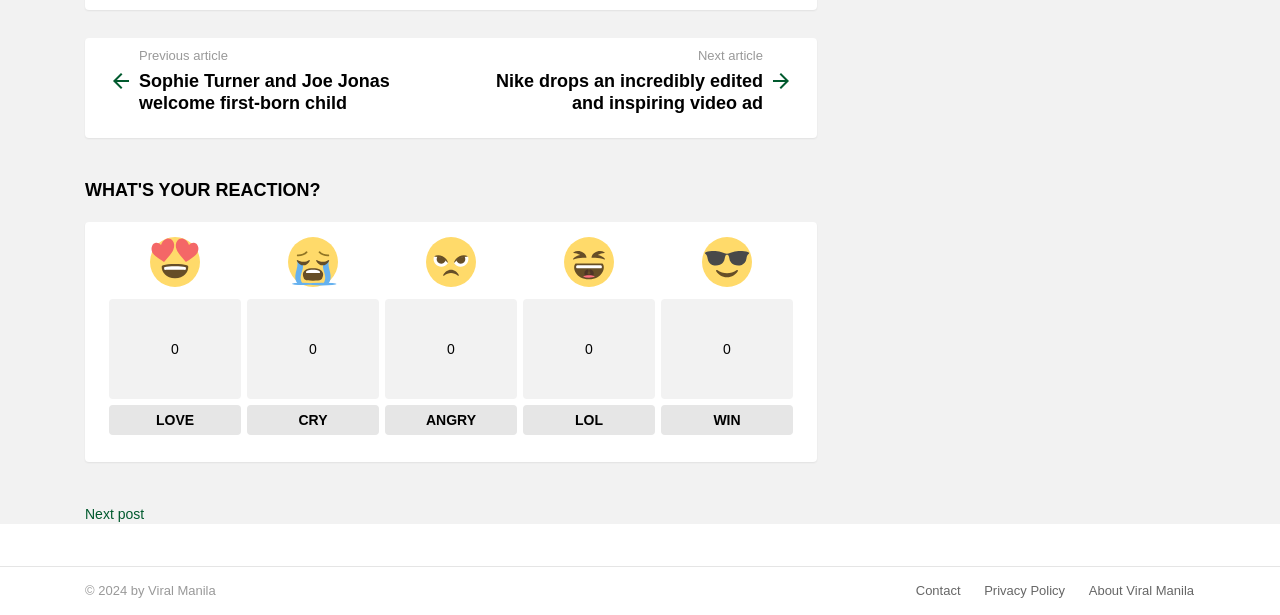Identify the bounding box coordinates of the region that needs to be clicked to carry out this instruction: "Contact us". Provide these coordinates as four float numbers ranging from 0 to 1, i.e., [left, top, right, bottom].

[0.708, 0.948, 0.758, 0.974]